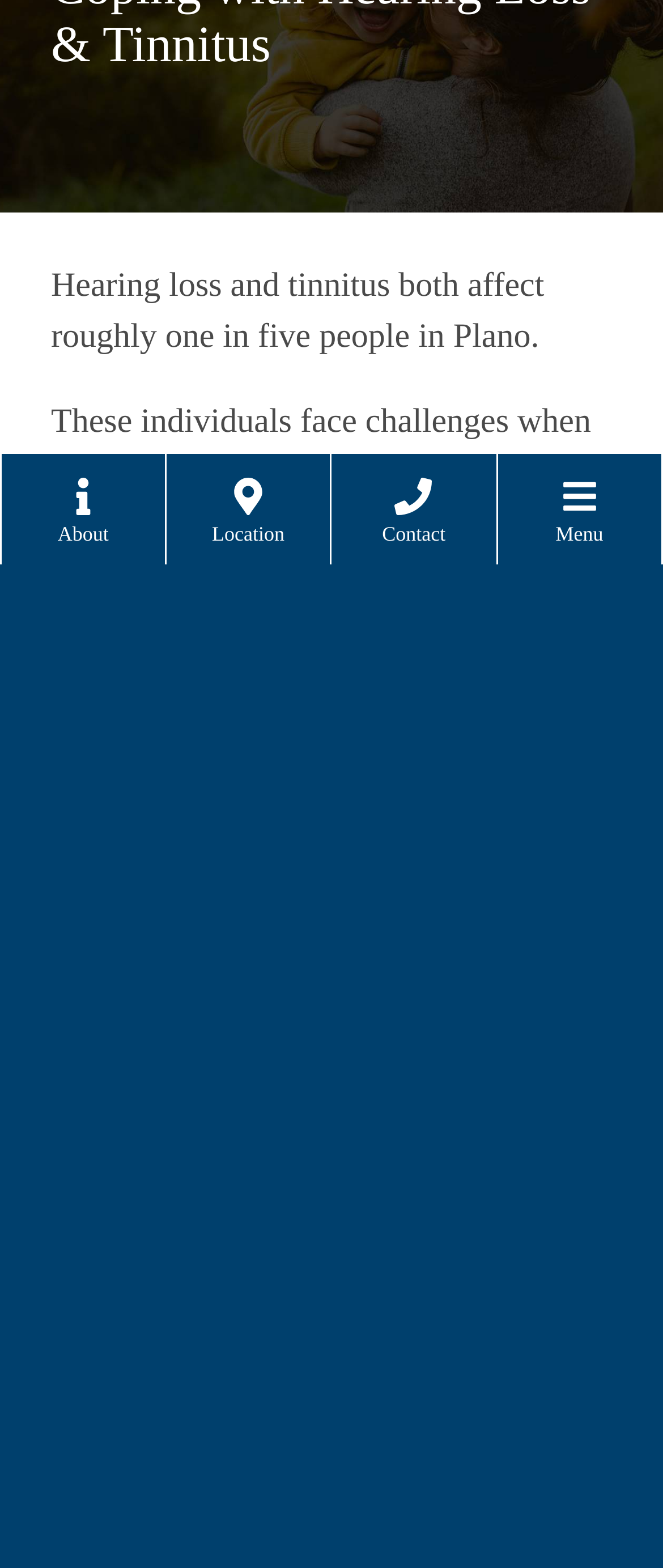Bounding box coordinates are given in the format (top-left x, top-left y, bottom-right x, bottom-right y). All values should be floating point numbers between 0 and 1. Provide the bounding box coordinate for the UI element described as: ​

None